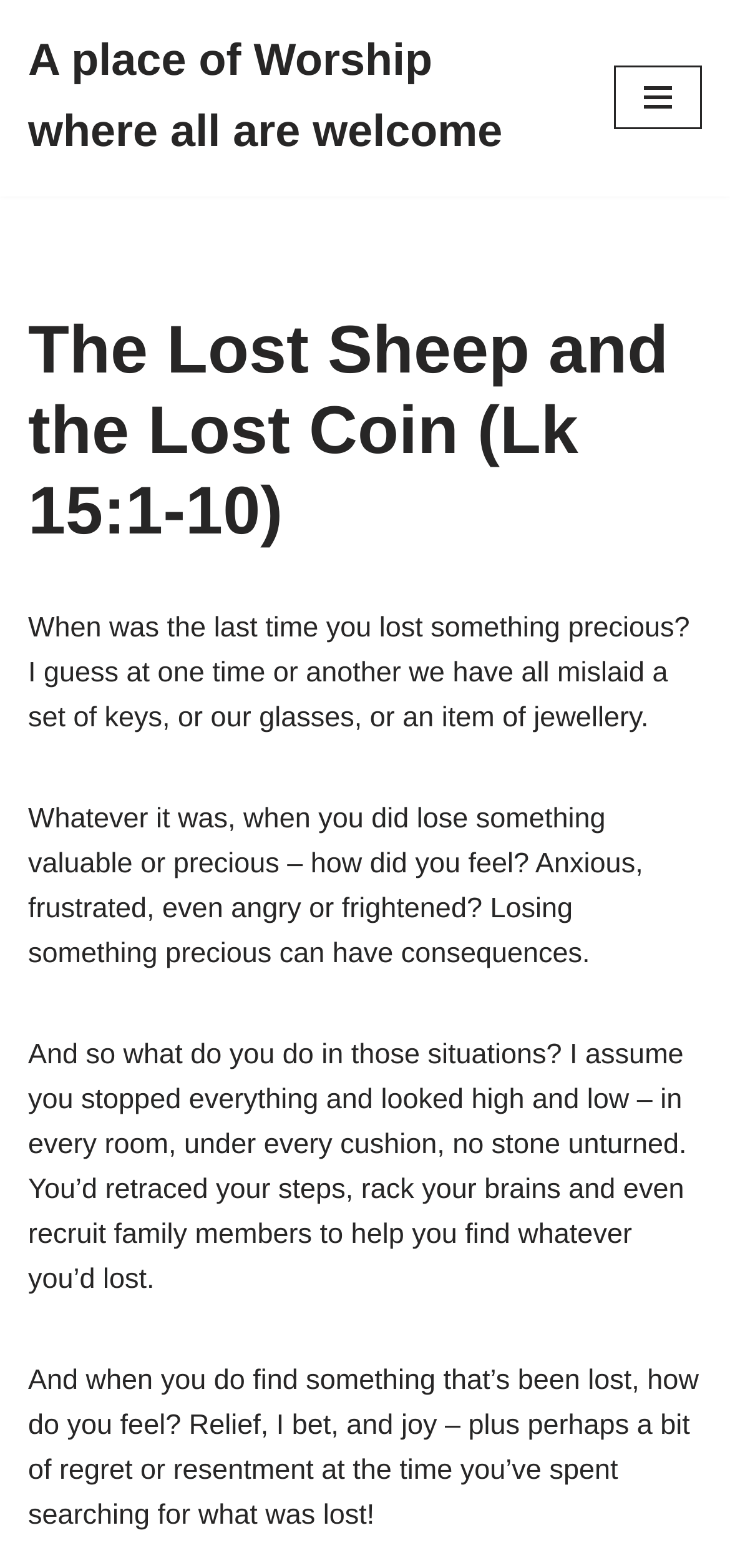Offer an extensive depiction of the webpage and its key elements.

The webpage is about a sermon or a religious article titled "The Lost Sheep and the Lost Coin (Lk 15:1-10)" and welcomes all to a place of worship. At the top left, there is a "Skip to content" link, followed by a link to the title of the webpage "A place of Worship where all are welcome". To the right of these links, there is a "Navigation Menu" button. 

Below these elements, there is a heading with the same title as the webpage, "The Lost Sheep and the Lost Coin (Lk 15:1-10)". Underneath the heading, there are four paragraphs of text. The first paragraph asks the reader when they last lost something precious and how they felt about it. The second paragraph describes the feelings and consequences of losing something valuable. The third paragraph discusses what people do when they lose something, such as searching high and low and recruiting help. The fourth paragraph describes the feelings of relief and joy when something lost is found.